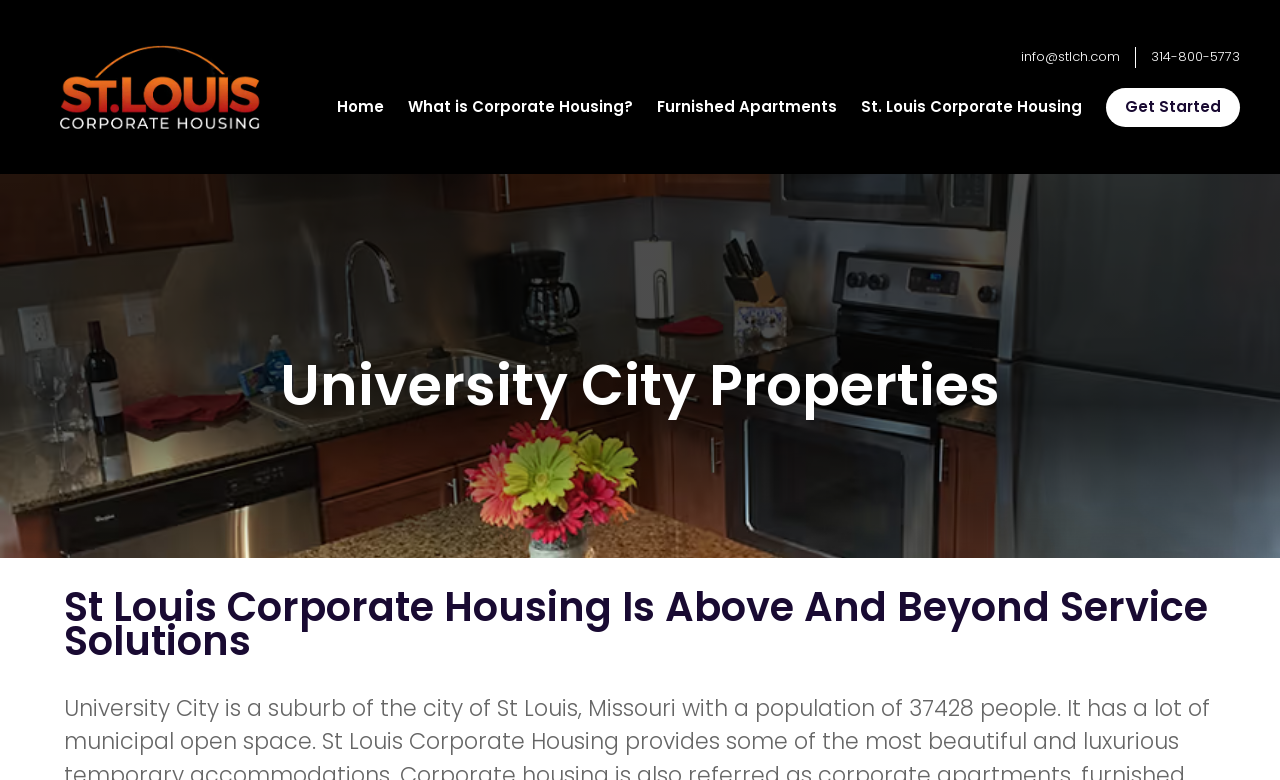What is the topic of the webpage?
Respond with a short answer, either a single word or a phrase, based on the image.

Corporate Housing